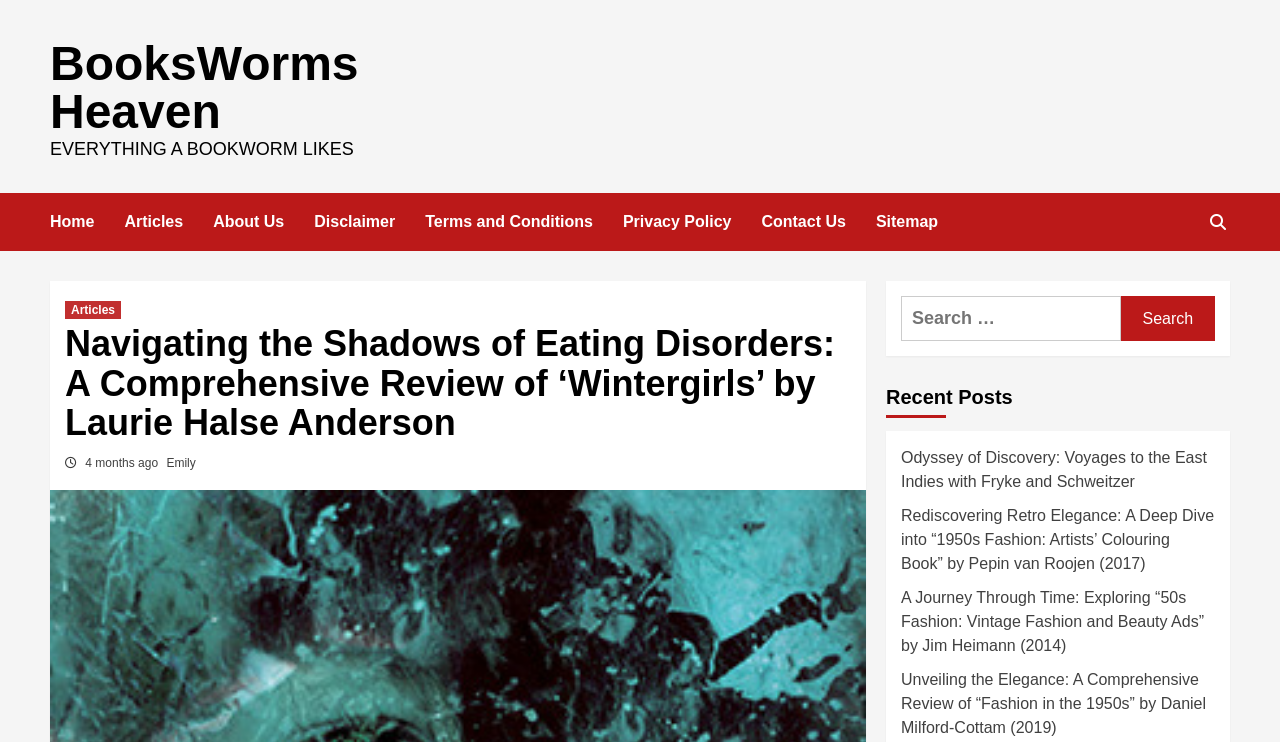What is the author of the article?
Offer a detailed and full explanation in response to the question.

The author of the article can be found below the title of the article, where it says '4 months ago' and then the author's name 'Emily'.